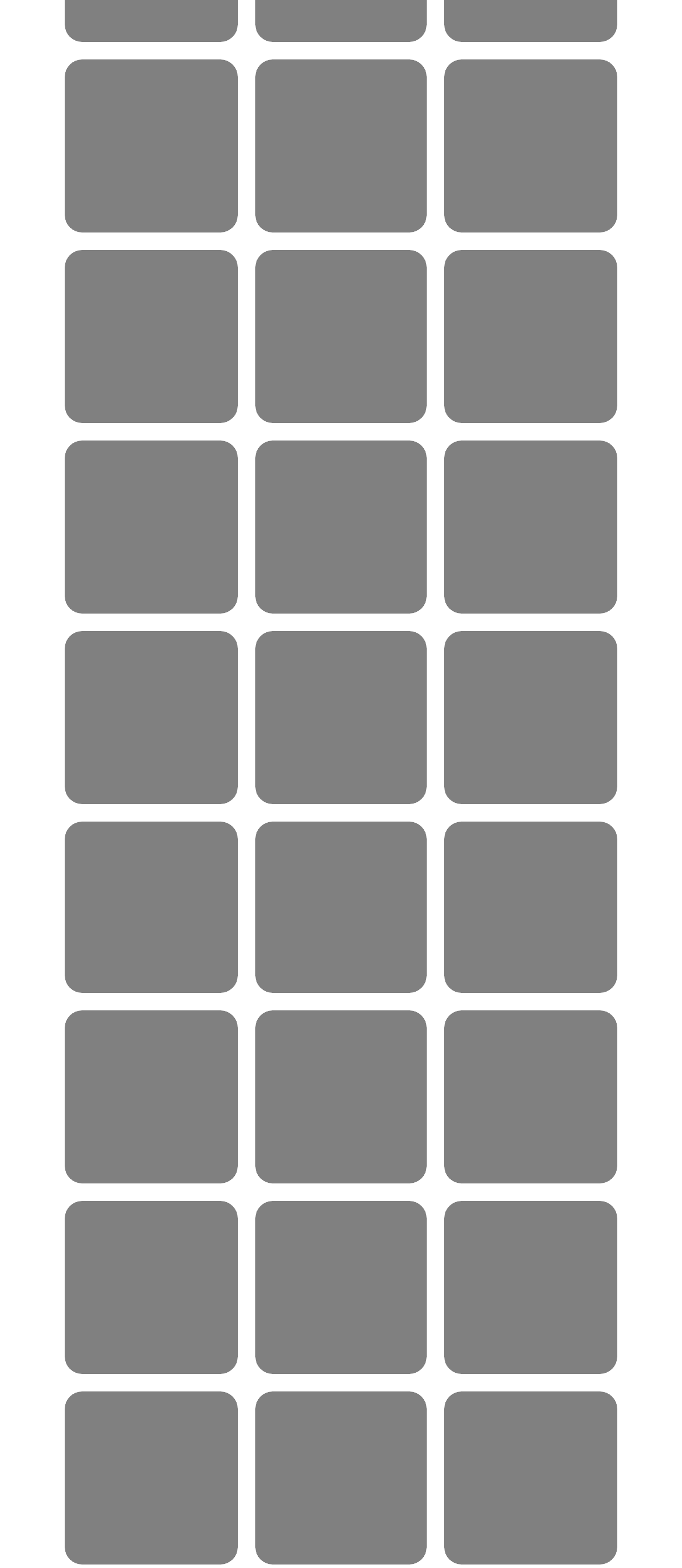From the screenshot, find the bounding box of the UI element matching this description: "alt="A Small World Cup"". Supply the bounding box coordinates in the form [left, top, right, bottom], each a float between 0 and 1.

[0.094, 0.929, 0.348, 0.952]